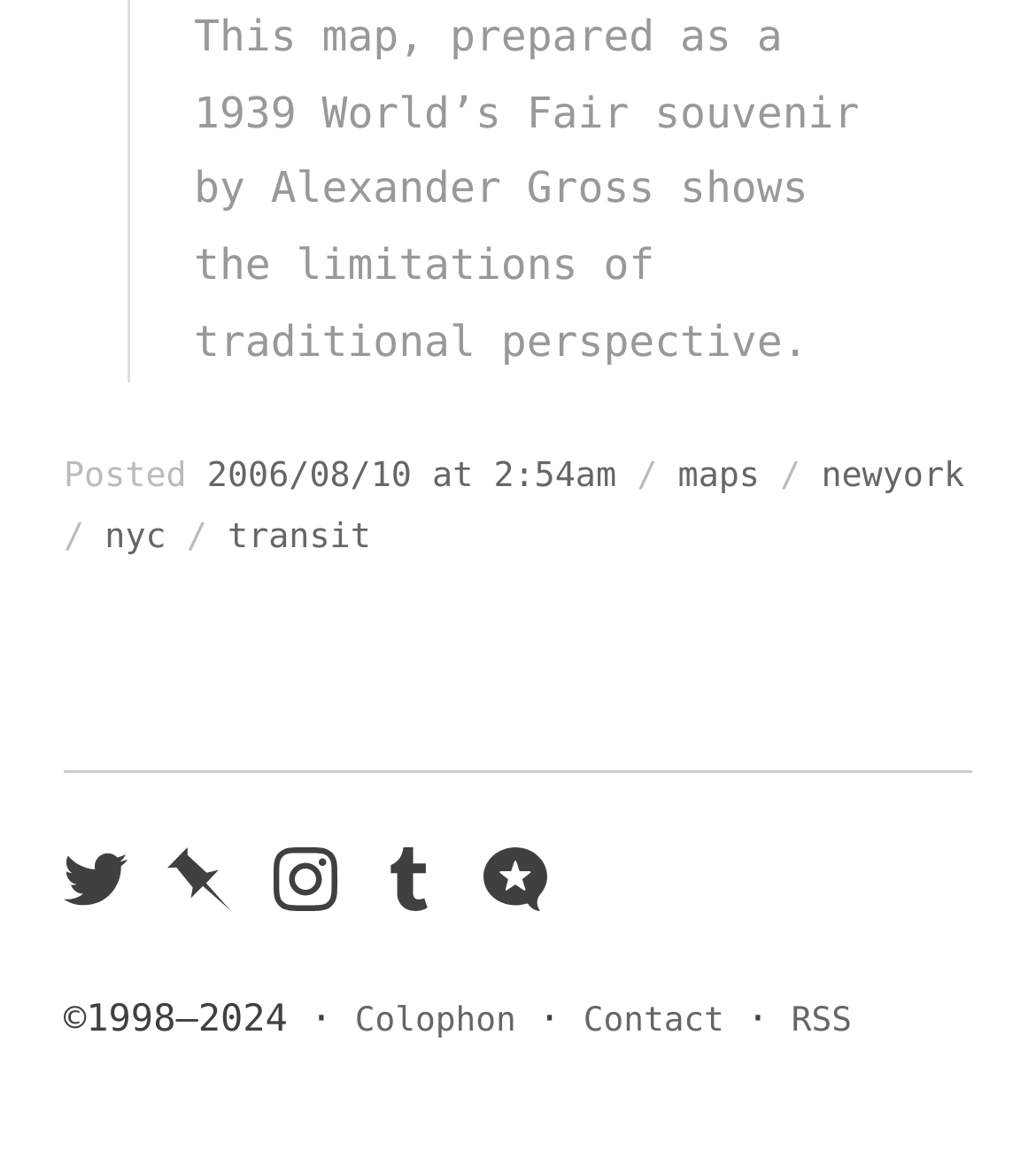Please provide a comprehensive response to the question below by analyzing the image: 
What is the copyright year range?

I found the copyright year range by looking at the contentinfo section, where it says '©1998–2024'.